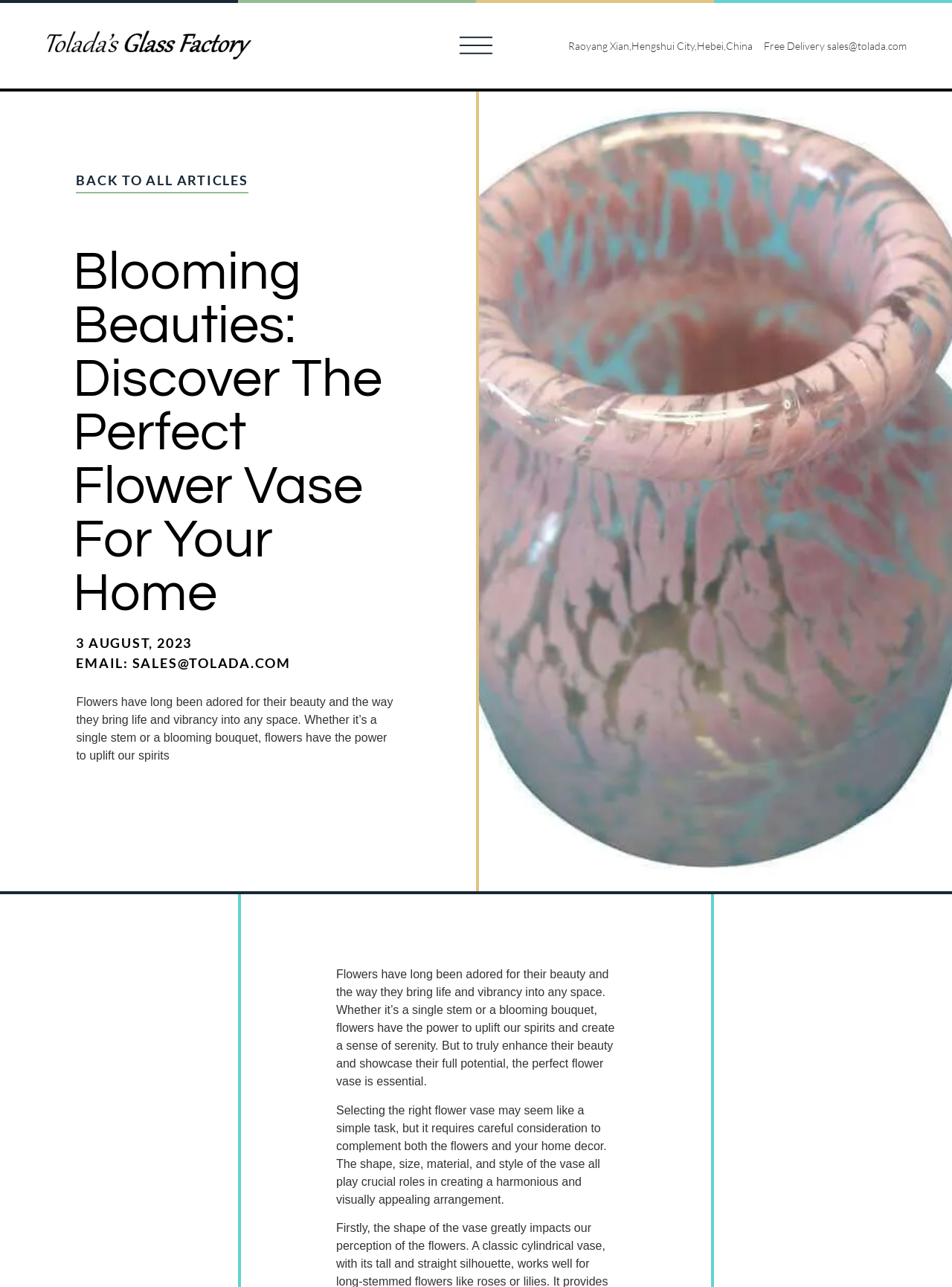Provide the bounding box coordinates of the HTML element this sentence describes: "Export".

None